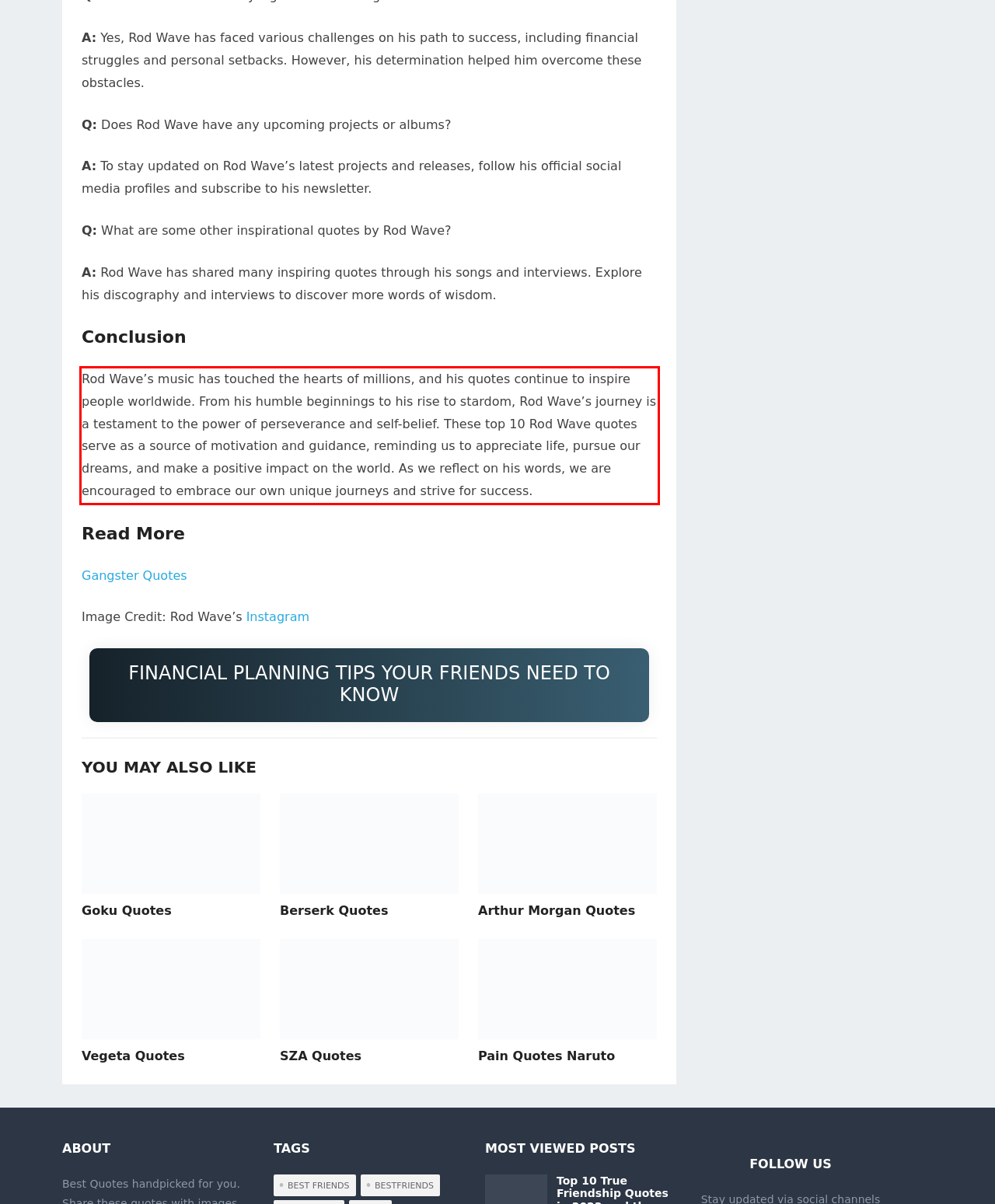Examine the webpage screenshot and use OCR to obtain the text inside the red bounding box.

Rod Wave’s music has touched the hearts of millions, and his quotes continue to inspire people worldwide. From his humble beginnings to his rise to stardom, Rod Wave’s journey is a testament to the power of perseverance and self-belief. These top 10 Rod Wave quotes serve as a source of motivation and guidance, reminding us to appreciate life, pursue our dreams, and make a positive impact on the world. As we reflect on his words, we are encouraged to embrace our own unique journeys and strive for success.